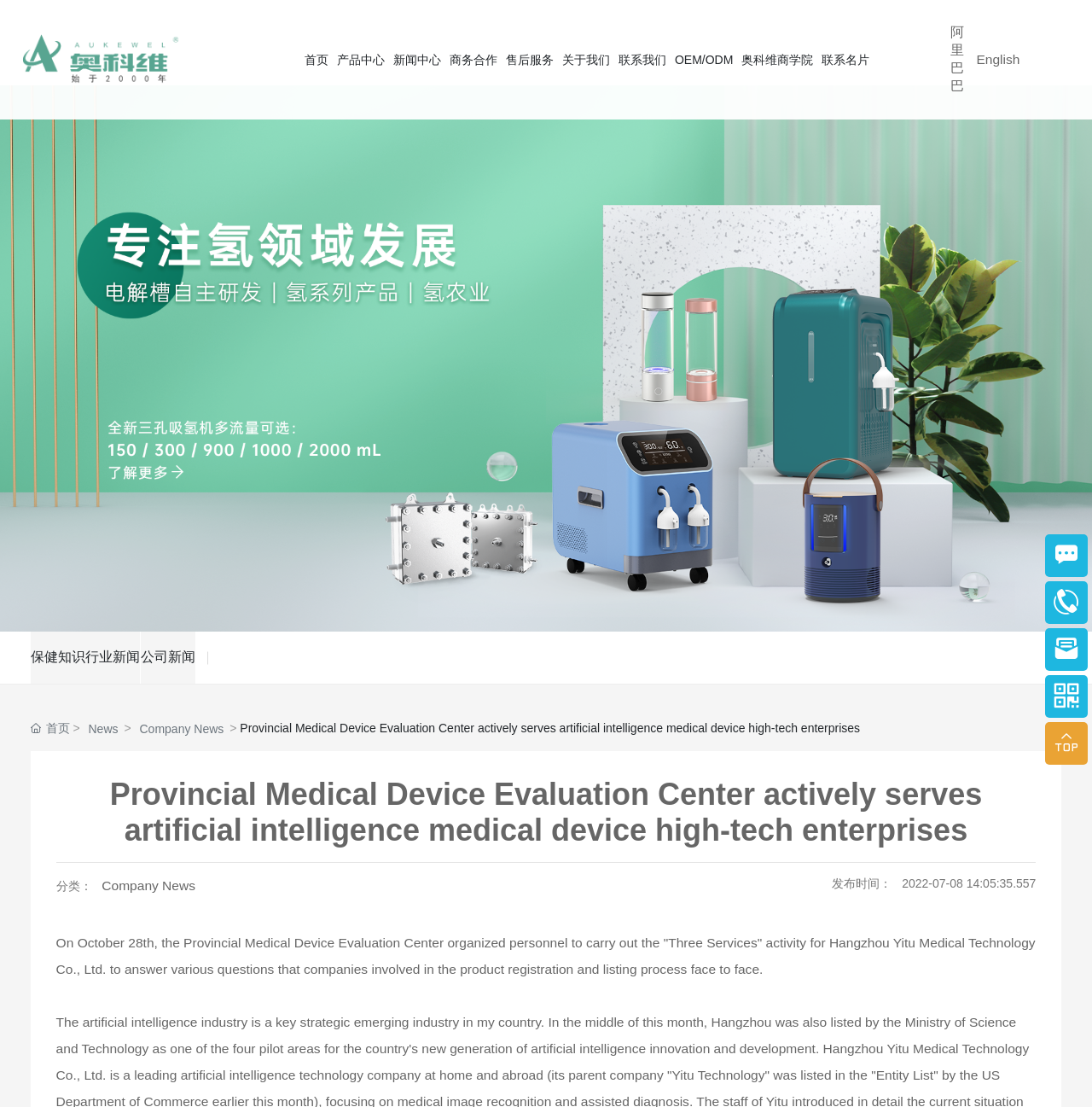Please use the details from the image to answer the following question comprehensively:
How many navigation links are there at the top?

There are 9 navigation links at the top of the webpage, including '首页', '产品中心', '新闻中心', '商务合作', '售后服务', '关于我们', '联系我们', 'OEM/ODM', and '奥科维商学院'.